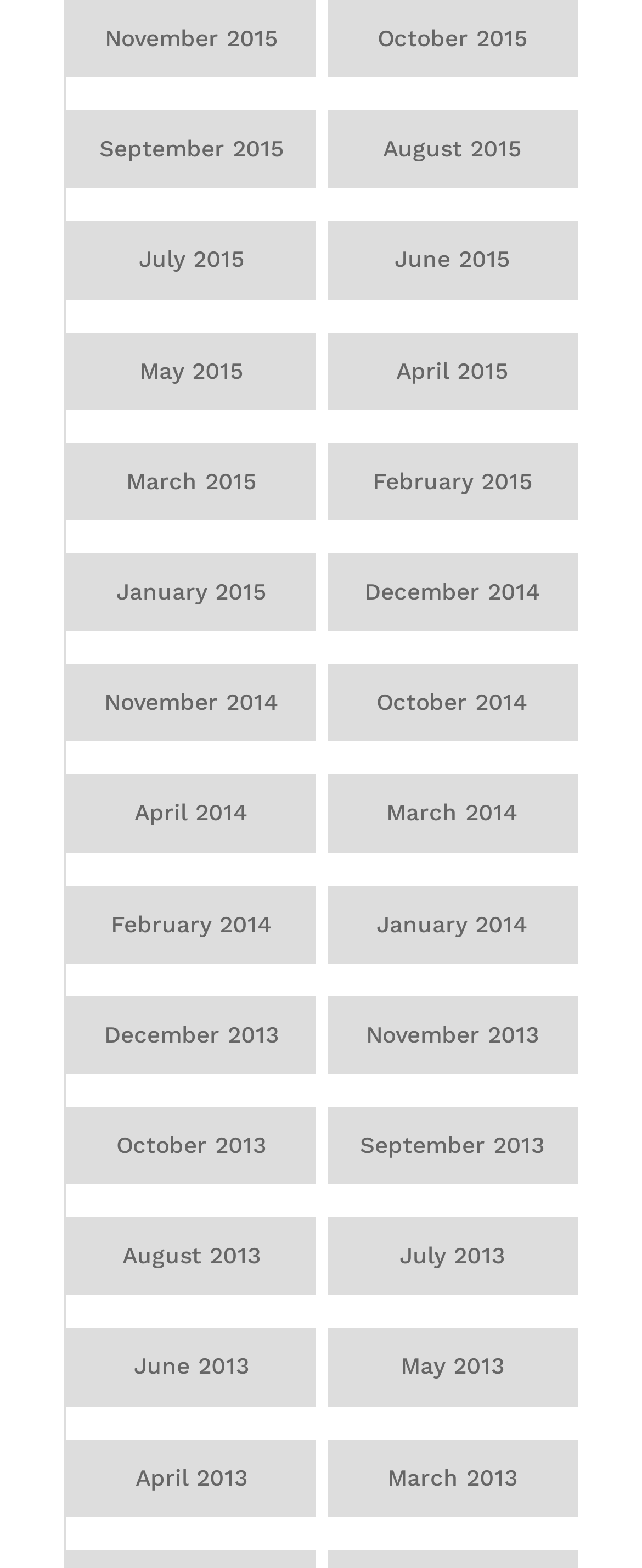Give a concise answer using one word or a phrase to the following question:
Are the months listed in chronological order?

Yes